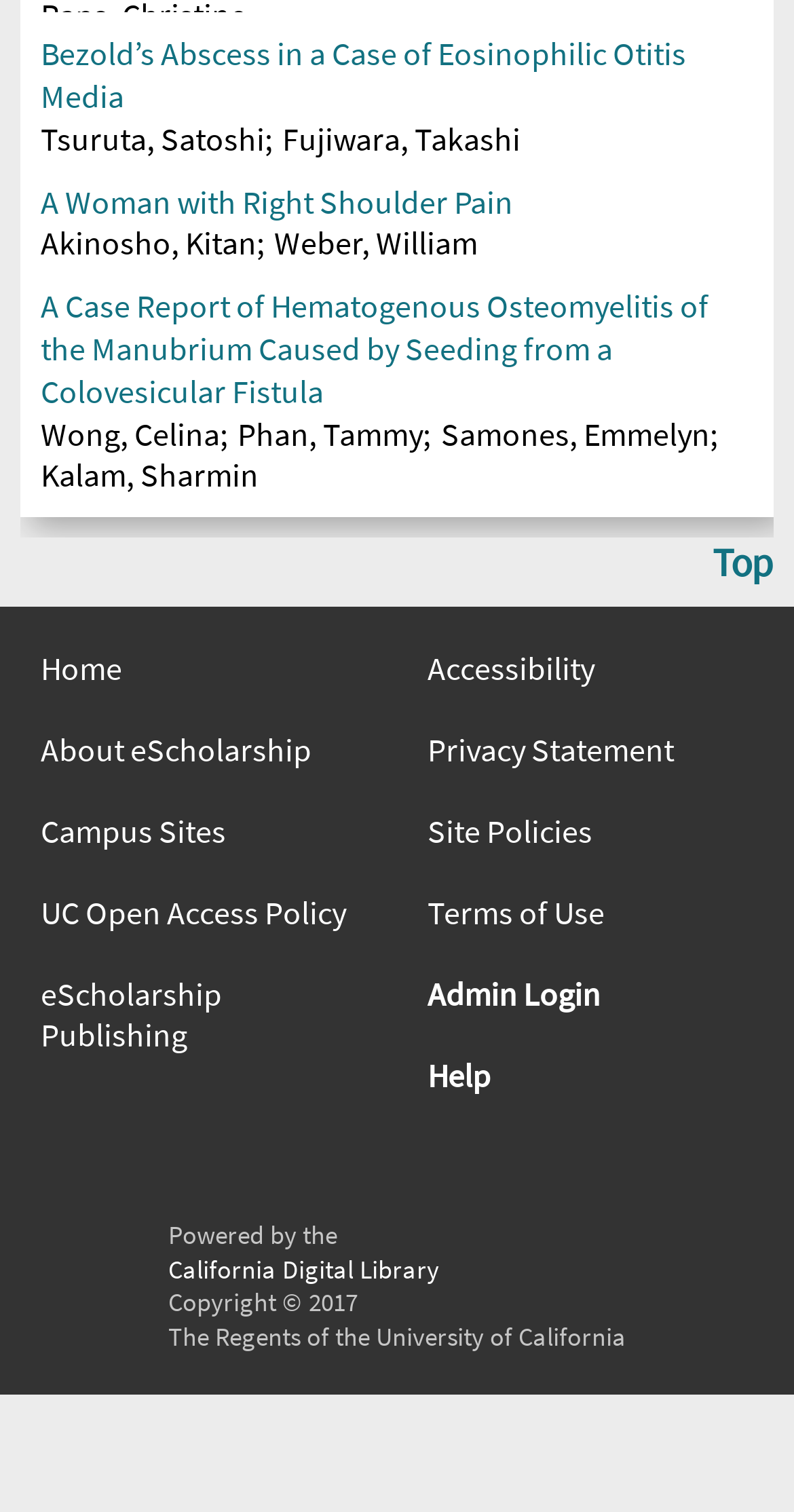Examine the image carefully and respond to the question with a detailed answer: 
What is the link at the top-right corner of the webpage?

The link at the top-right corner of the webpage is 'Top', which is likely a link to the top of the webpage.